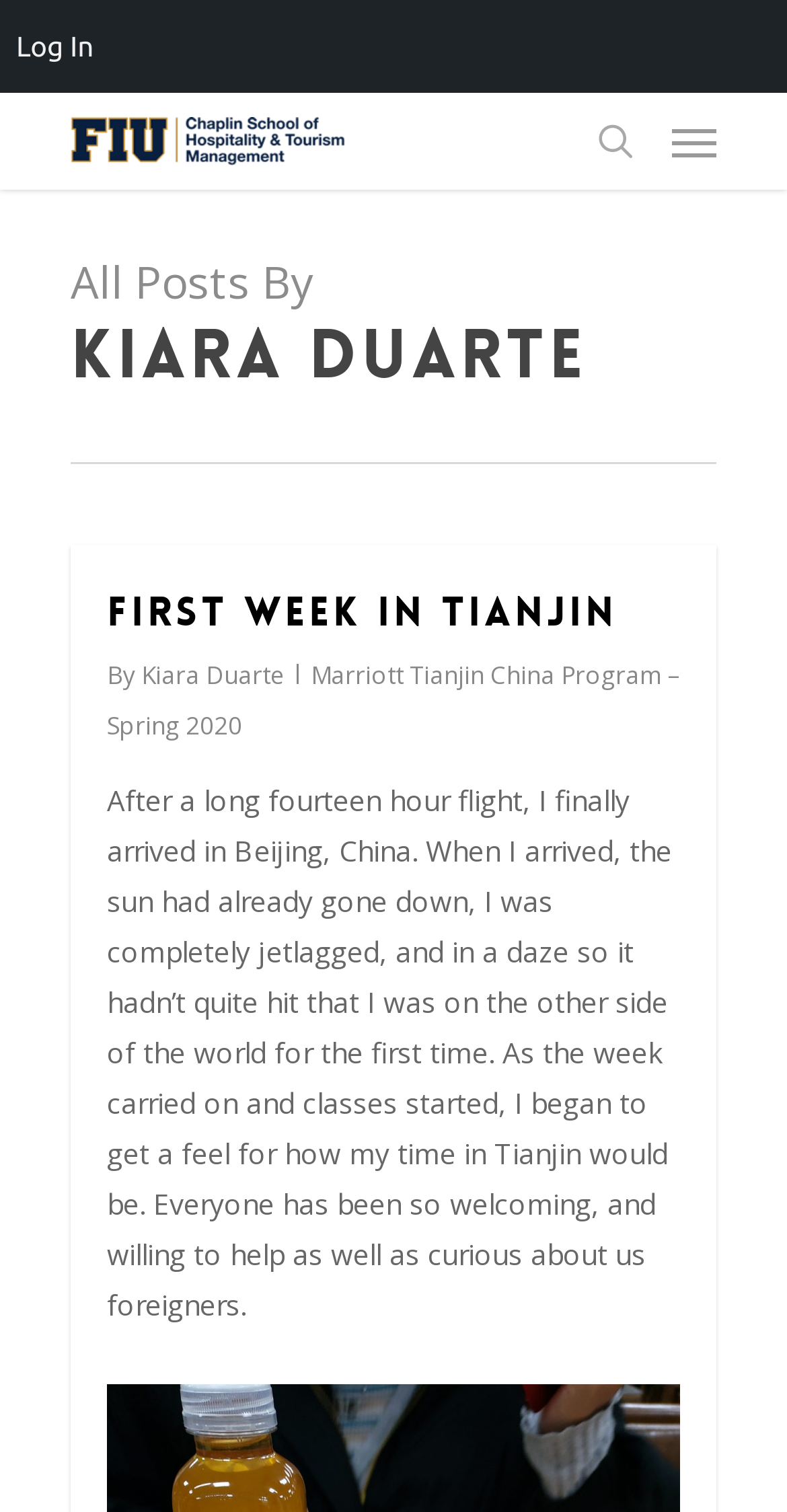What is the title of the first blog post?
Based on the visual details in the image, please answer the question thoroughly.

The title of the first blog post can be found in the heading 'FIRST WEEK IN TIANJIN' which is a child element of the heading 'KIARA DUARTE'.